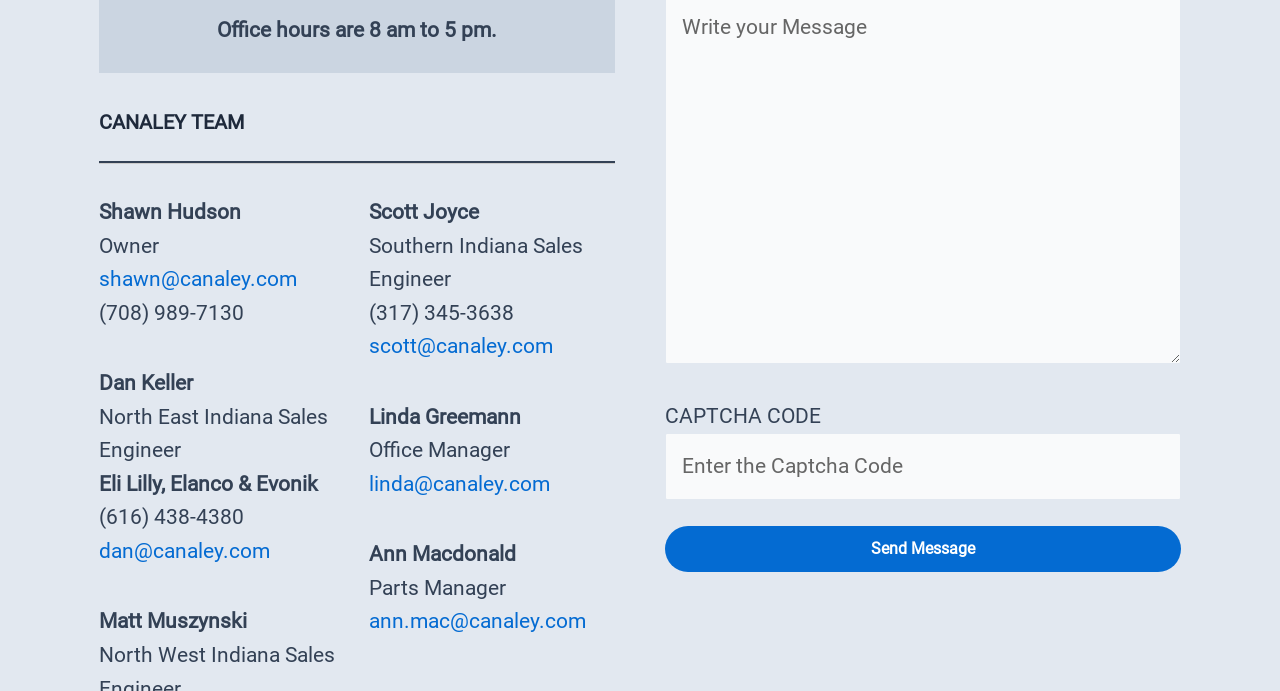Determine the bounding box coordinates of the UI element that matches the following description: "linda@canaley.com". The coordinates should be four float numbers between 0 and 1 in the format [left, top, right, bottom].

[0.288, 0.712, 0.43, 0.746]